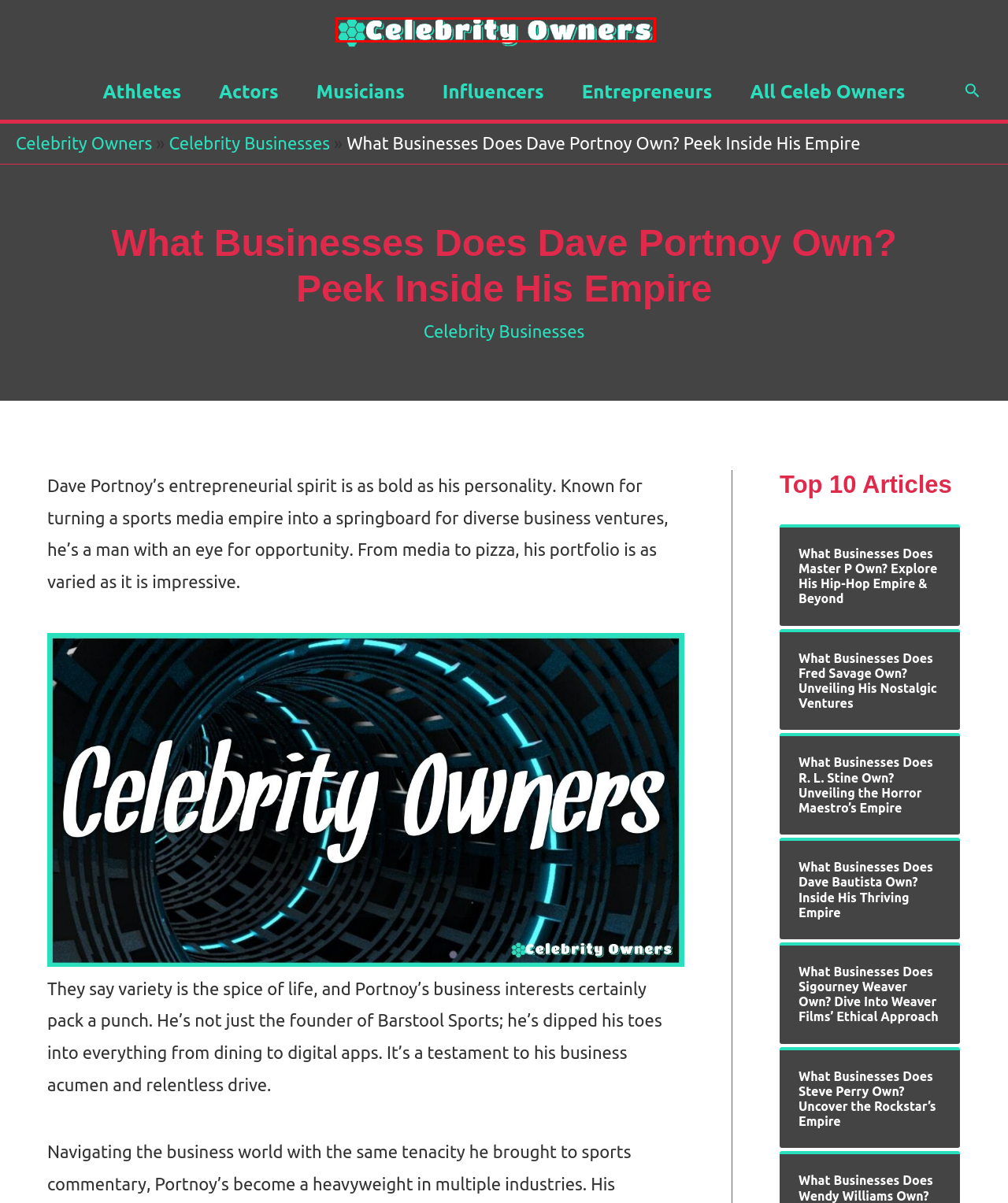Analyze the webpage screenshot with a red bounding box highlighting a UI element. Select the description that best matches the new webpage after clicking the highlighted element. Here are the options:
A. What Businesses Does Sigourney Weaver Own? Dive Into Weaver Films' Ethical Approach
B. Entrepreneurs Archives
C. Celebrity Owners - Businesses Owned By Celebrities
D. What Businesses Does Steve Perry Own? Uncover The Rockstar's Empire
E. Influencers Archives
F. What Businesses Does Dave Bautista Own? Inside His Thriving Empire
G. Actors Archives
H. Celebrity Businesses Archives

C